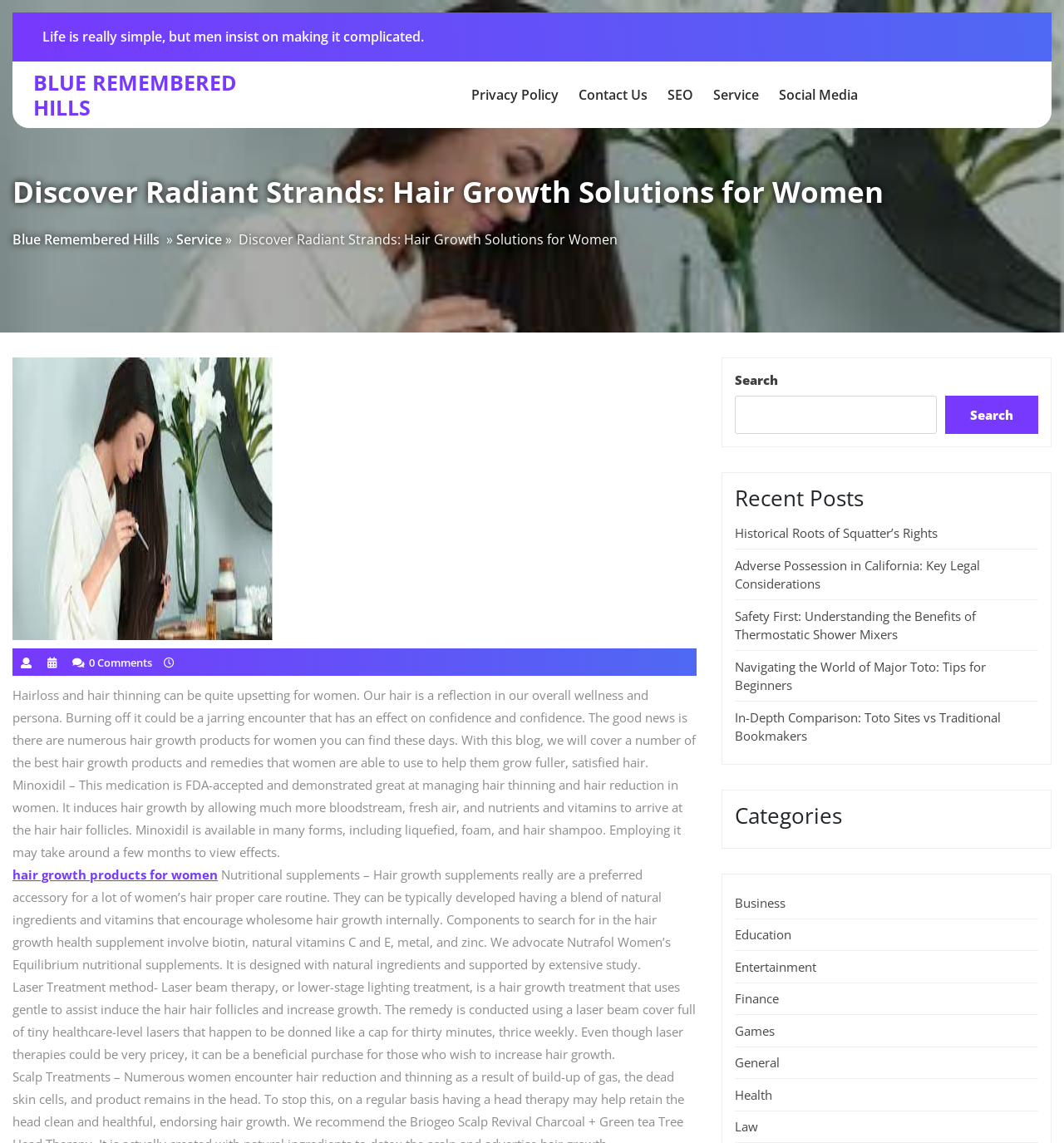Calculate the bounding box coordinates for the UI element based on the following description: "Search". Ensure the coordinates are four float numbers between 0 and 1, i.e., [left, top, right, bottom].

[0.888, 0.346, 0.976, 0.379]